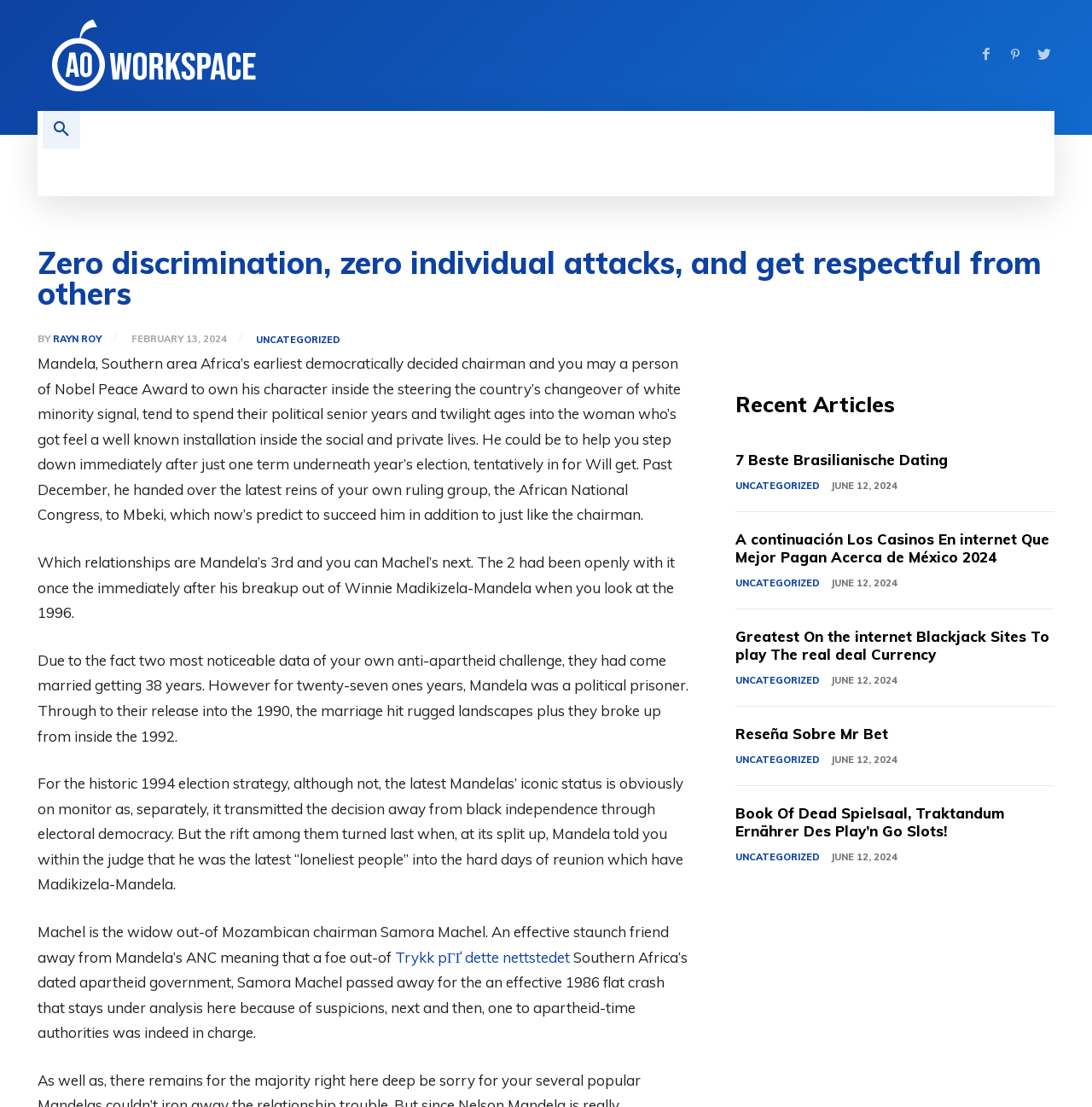Please provide the bounding box coordinates for the element that needs to be clicked to perform the following instruction: "Click the 'HOME' link". The coordinates should be given as four float numbers between 0 and 1, i.e., [left, top, right, bottom].

[0.039, 0.134, 0.114, 0.177]